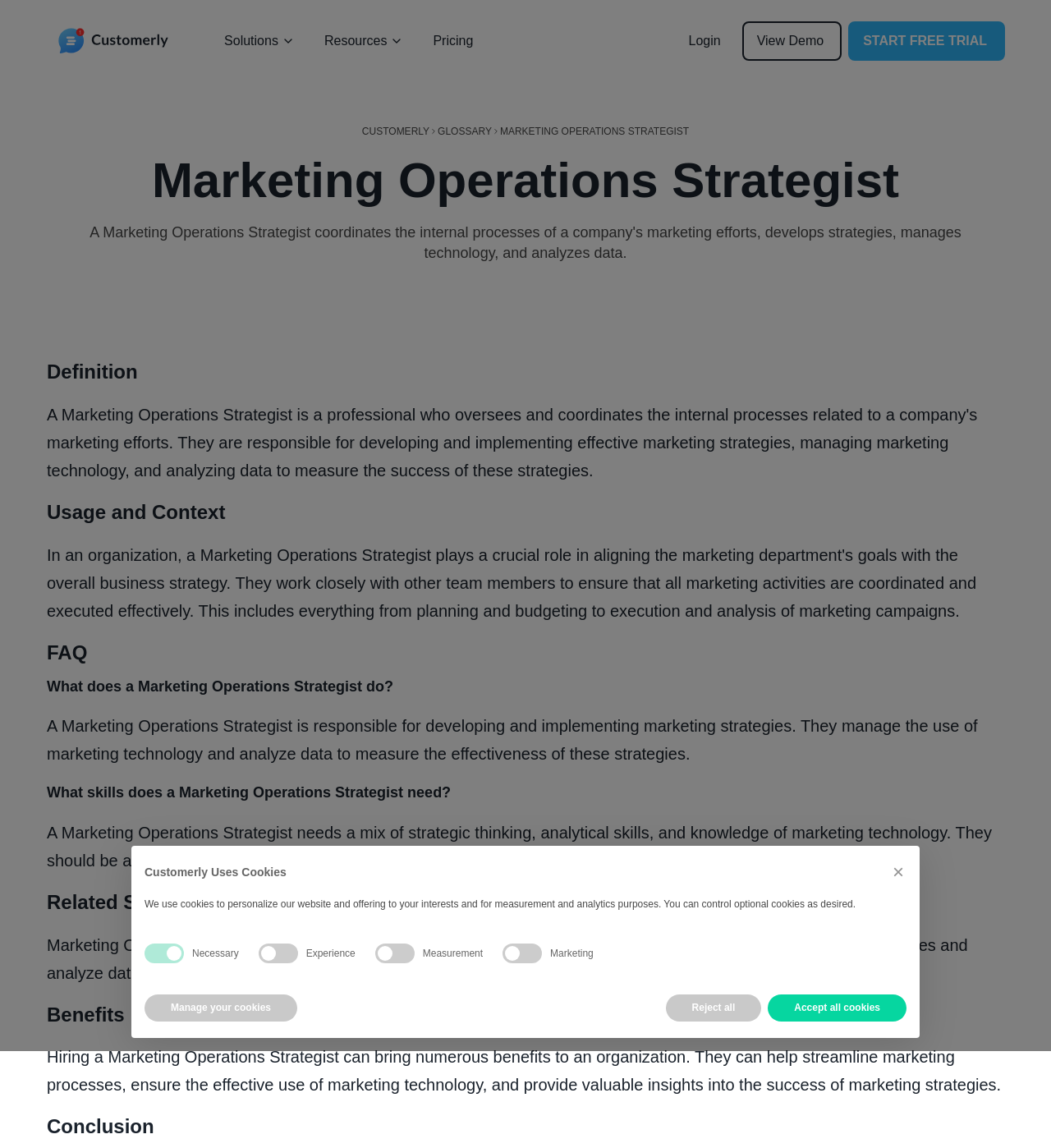Provide a thorough description of this webpage.

The webpage is about the role of a Marketing Operations Strategist, with the title "Marketing Operations Strategist | Customerly" at the top. Below the title, there is a navigation menu with buttons for "Solutions", "Resources", and links for "Pricing", "Login", "View Demo", and "START FREE TRIAL". 

On the left side of the page, there is a section with links to "CUSTOMERLY", "GLOSSARY", and "MARKETING OPERATIONS STRATEGIST". 

The main content of the page is divided into sections, each with a heading. The first section is "Definition", followed by "Usage and Context", "FAQ", and "What does a Marketing Operations Strategist do?". The text in this section explains that a Marketing Operations Strategist develops and implements marketing strategies, manages marketing technology, and analyzes data to measure the effectiveness of these strategies.

The next sections are "What skills does a Marketing Operations Strategist need?", "Related Software", and "Benefits". The "Related Software" section mentions that Marketing Operations Strategists often use software like Marketo, HubSpot, and Salesforce. The "Benefits" section explains that hiring a Marketing Operations Strategist can bring numerous benefits to an organization, including streamlining marketing processes and providing valuable insights into the success of marketing strategies.

At the bottom of the page, there is a modal dialog box with a heading "Customerly Uses Cookies". This dialog box explains that the website uses cookies for personalization, measurement, and analytics purposes, and provides options to control optional cookies.